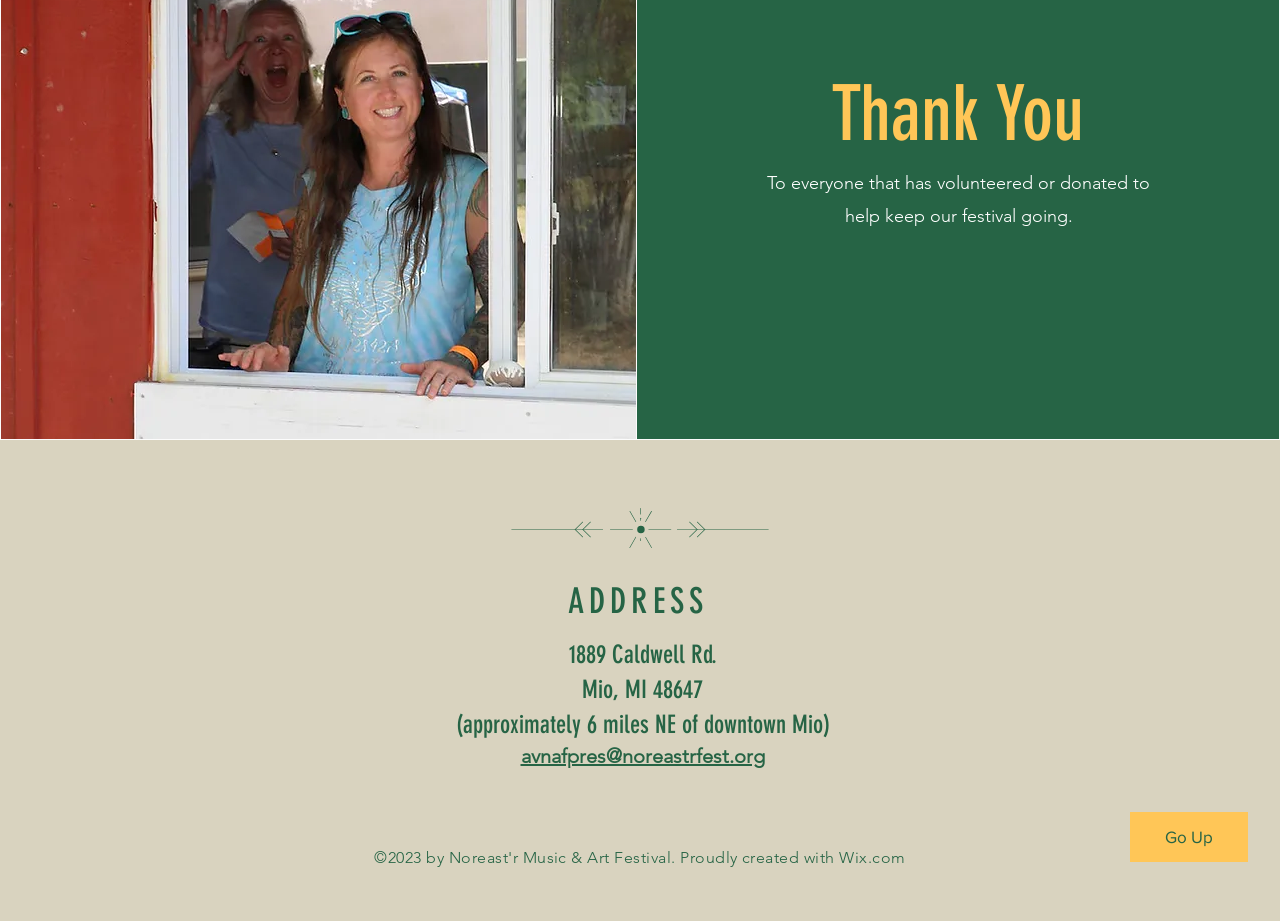Find the bounding box of the web element that fits this description: "Wix.com".

[0.656, 0.921, 0.707, 0.942]